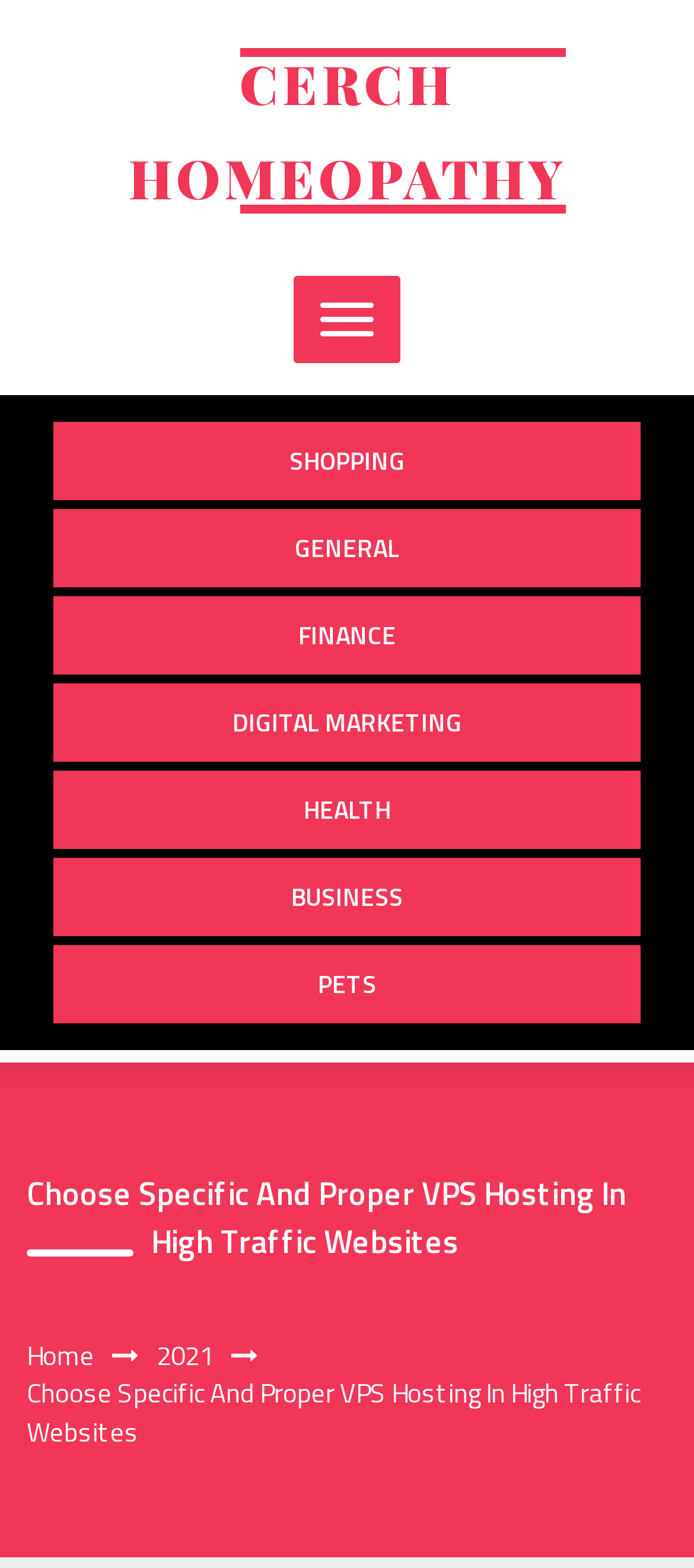Please provide a brief answer to the question using only one word or phrase: 
What is the text of the heading above 'Home'?

Choose Specific And Proper VPS Hosting In High Traffic Websites